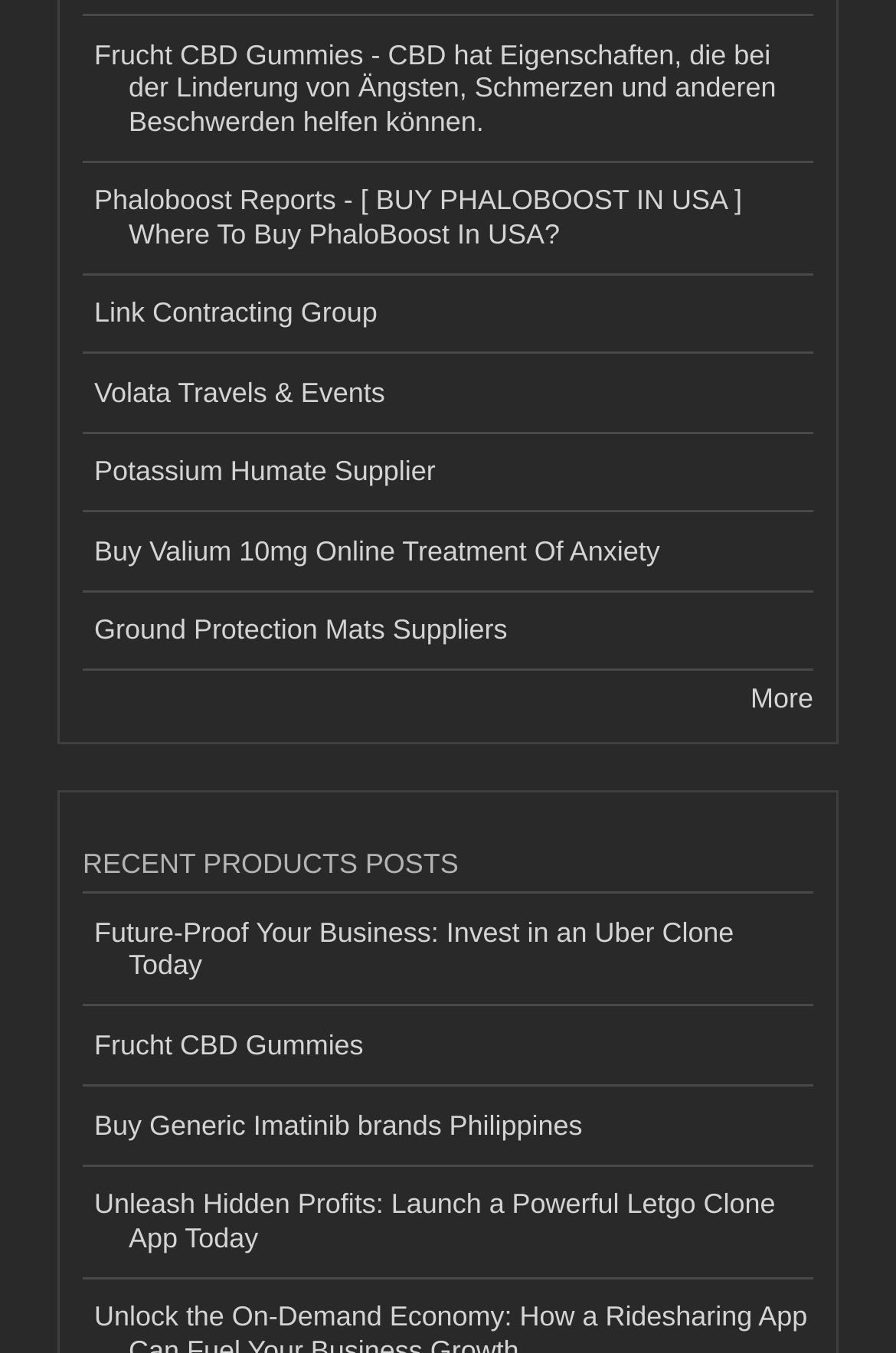Please identify the bounding box coordinates of the element's region that needs to be clicked to fulfill the following instruction: "Explore Unleash Hidden Profits: Launch a Powerful Letgo Clone App Today". The bounding box coordinates should consist of four float numbers between 0 and 1, i.e., [left, top, right, bottom].

[0.092, 0.862, 0.908, 0.945]